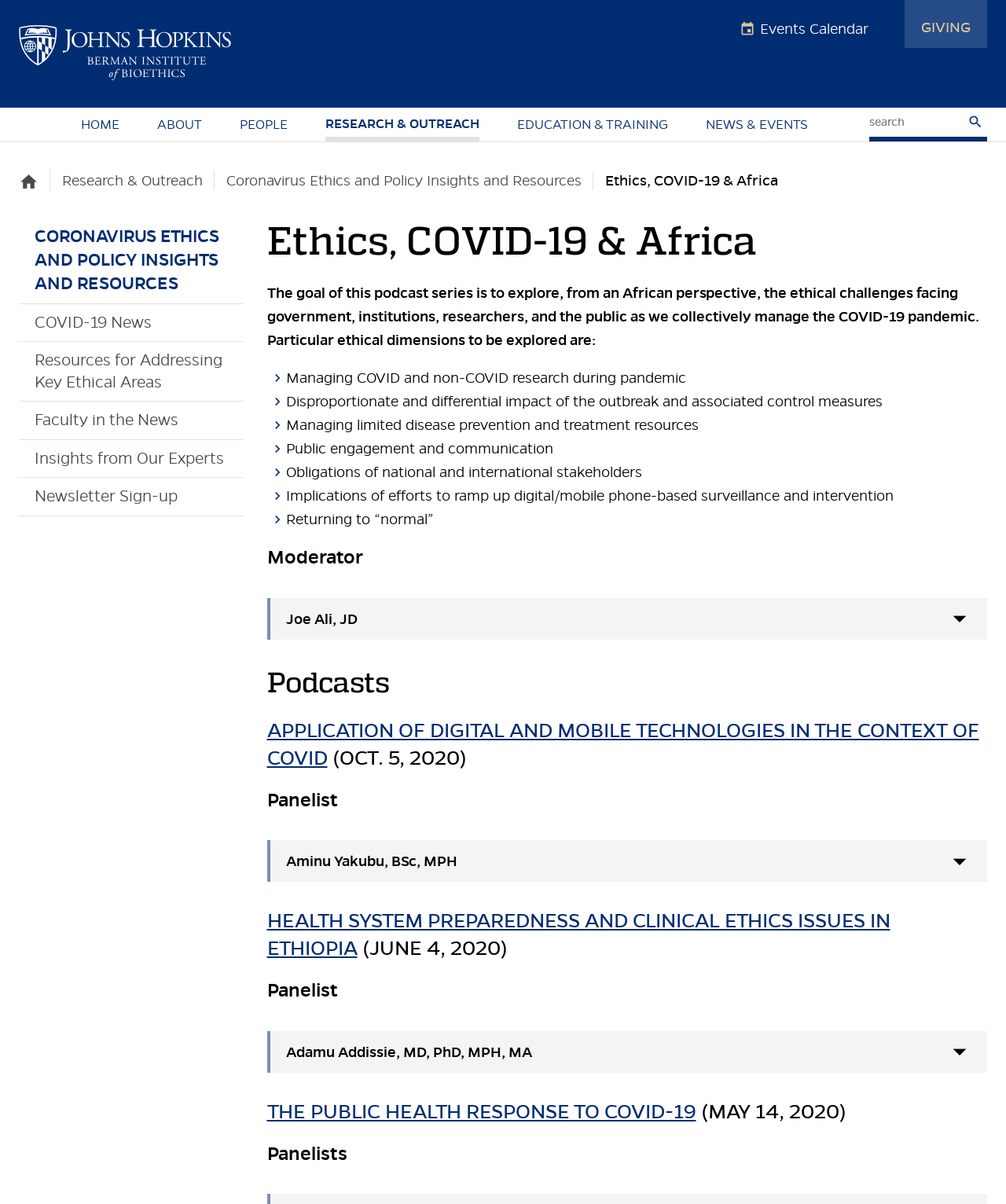Identify the first-level heading on the webpage and generate its text content.

Ethics, COVID-19 & Africa